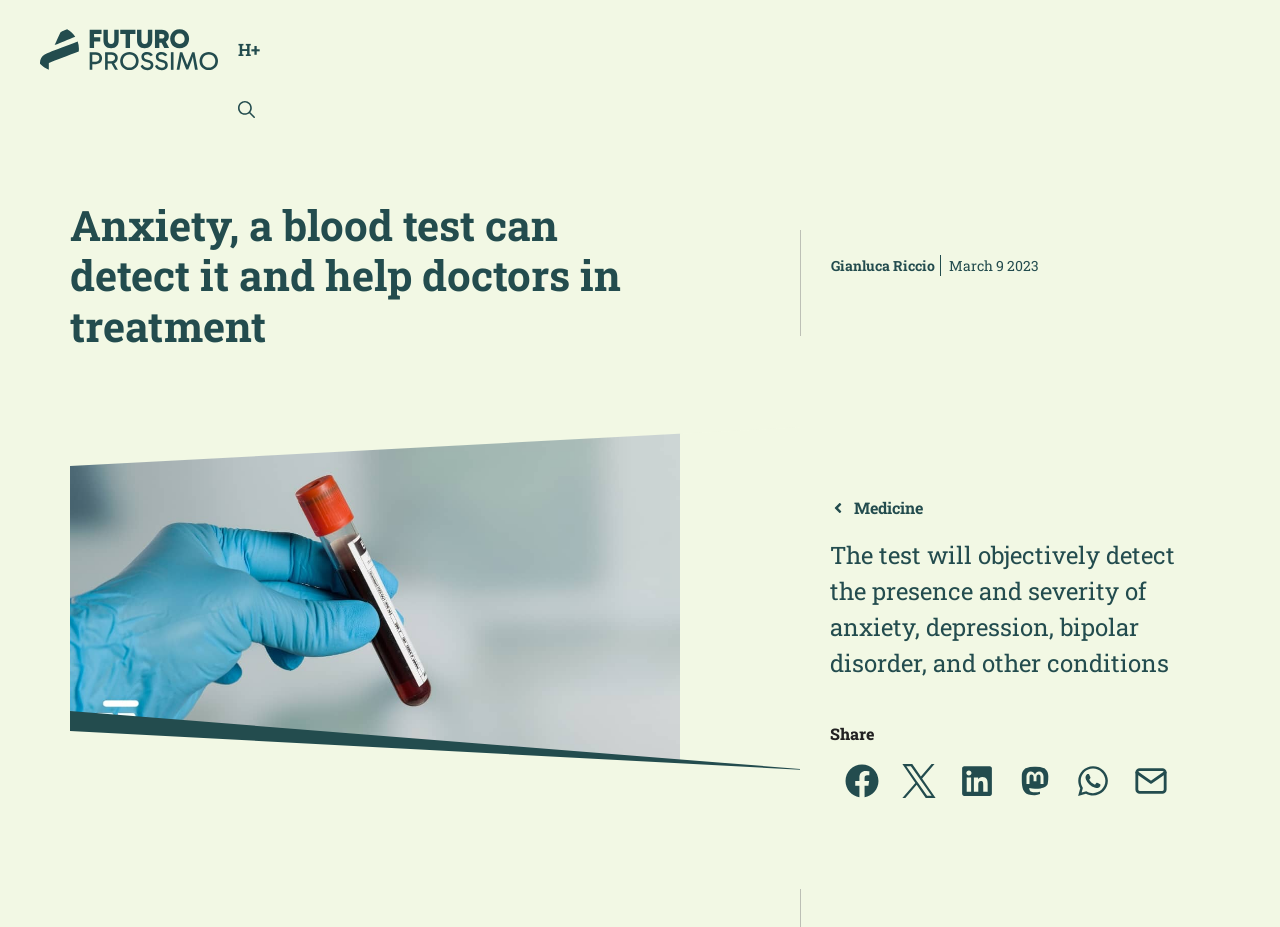What is the purpose of the test?
Based on the screenshot, respond with a single word or phrase.

Detect anxiety and other conditions